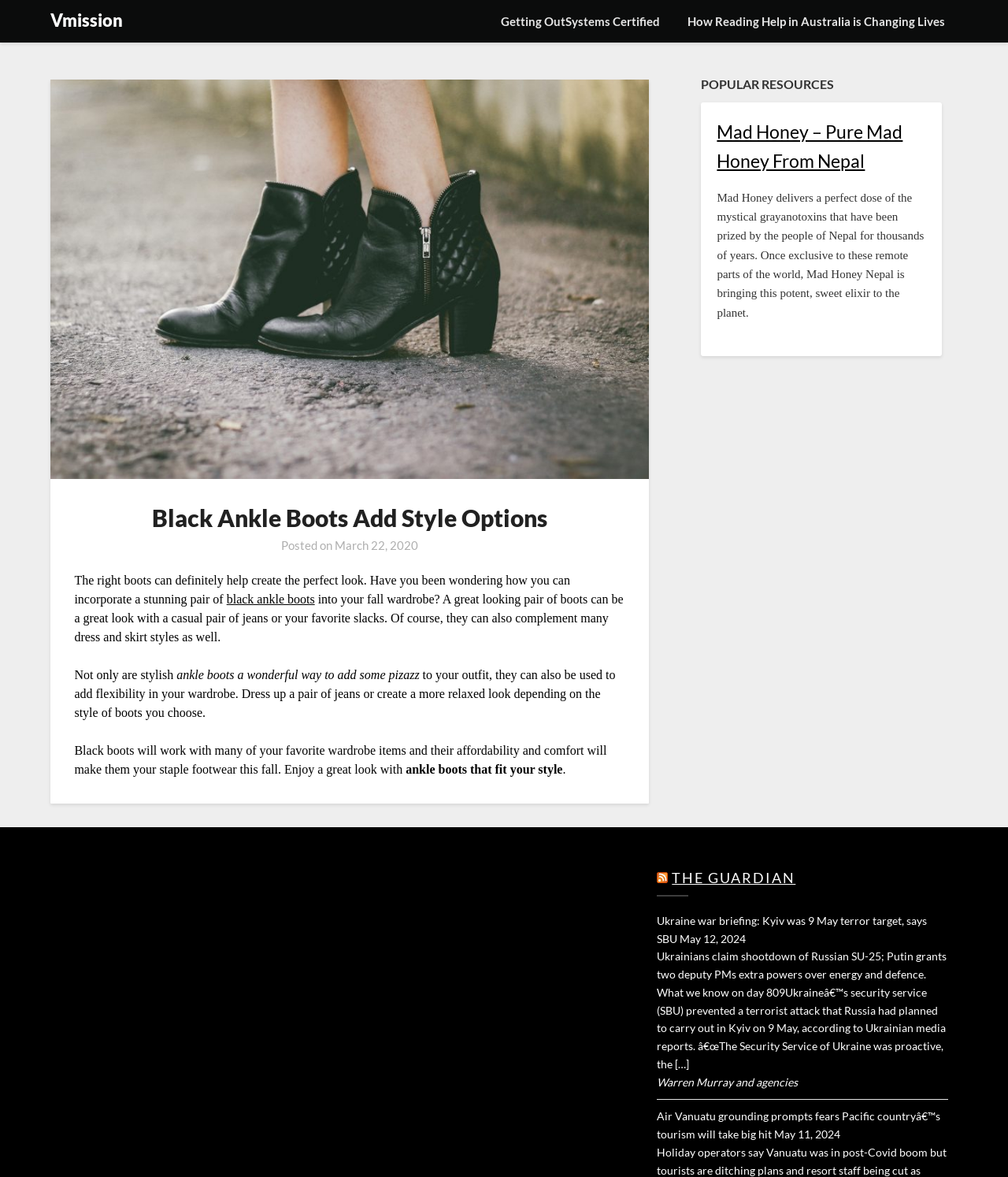Please identify the bounding box coordinates of the element that needs to be clicked to perform the following instruction: "Click on Vmission".

[0.05, 0.005, 0.122, 0.029]